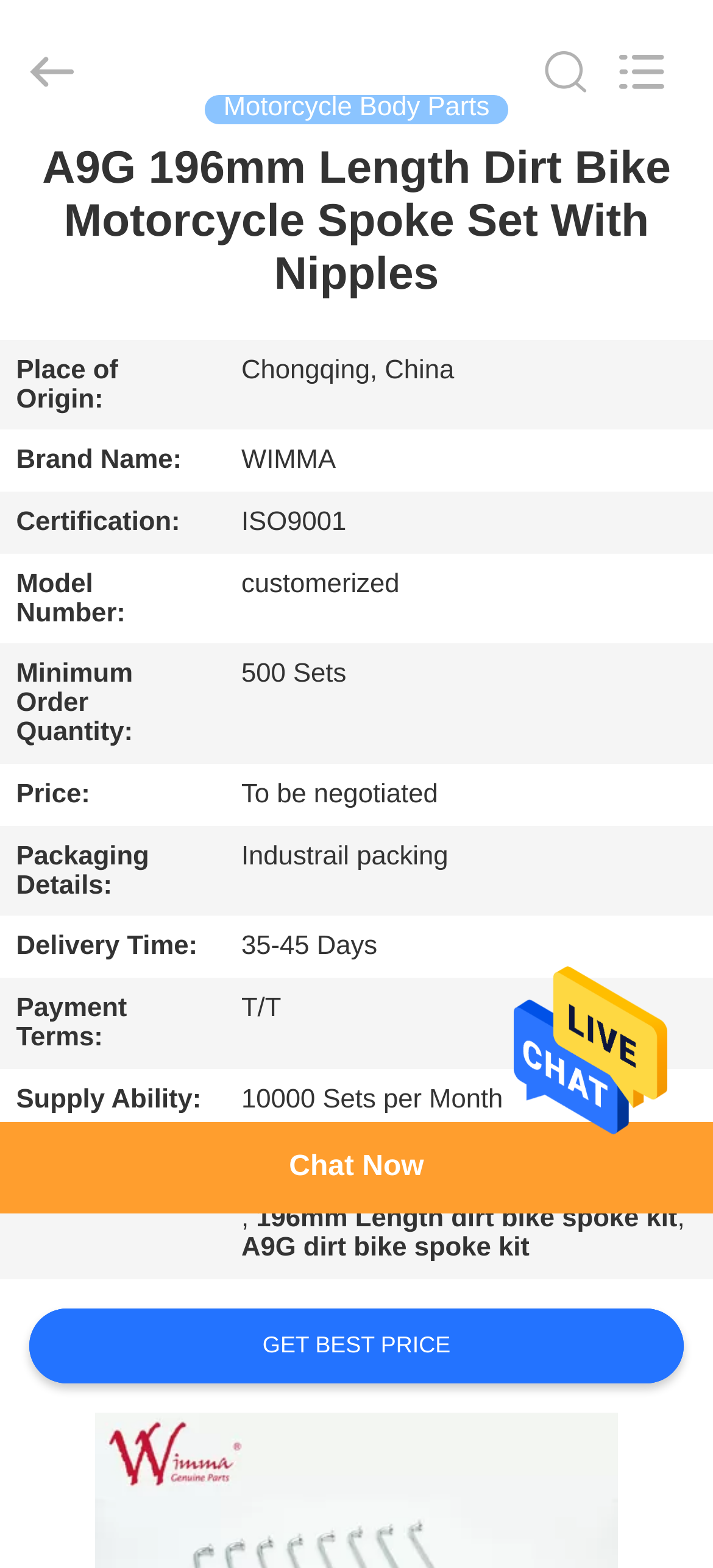What is the minimum order quantity for this product?
Please give a detailed answer to the question using the information shown in the image.

The minimum order quantity for this product can be found in the table on the webpage, specifically in the row with the header 'Minimum Order Quantity:' and the corresponding grid cell contains the text '500 Sets'.